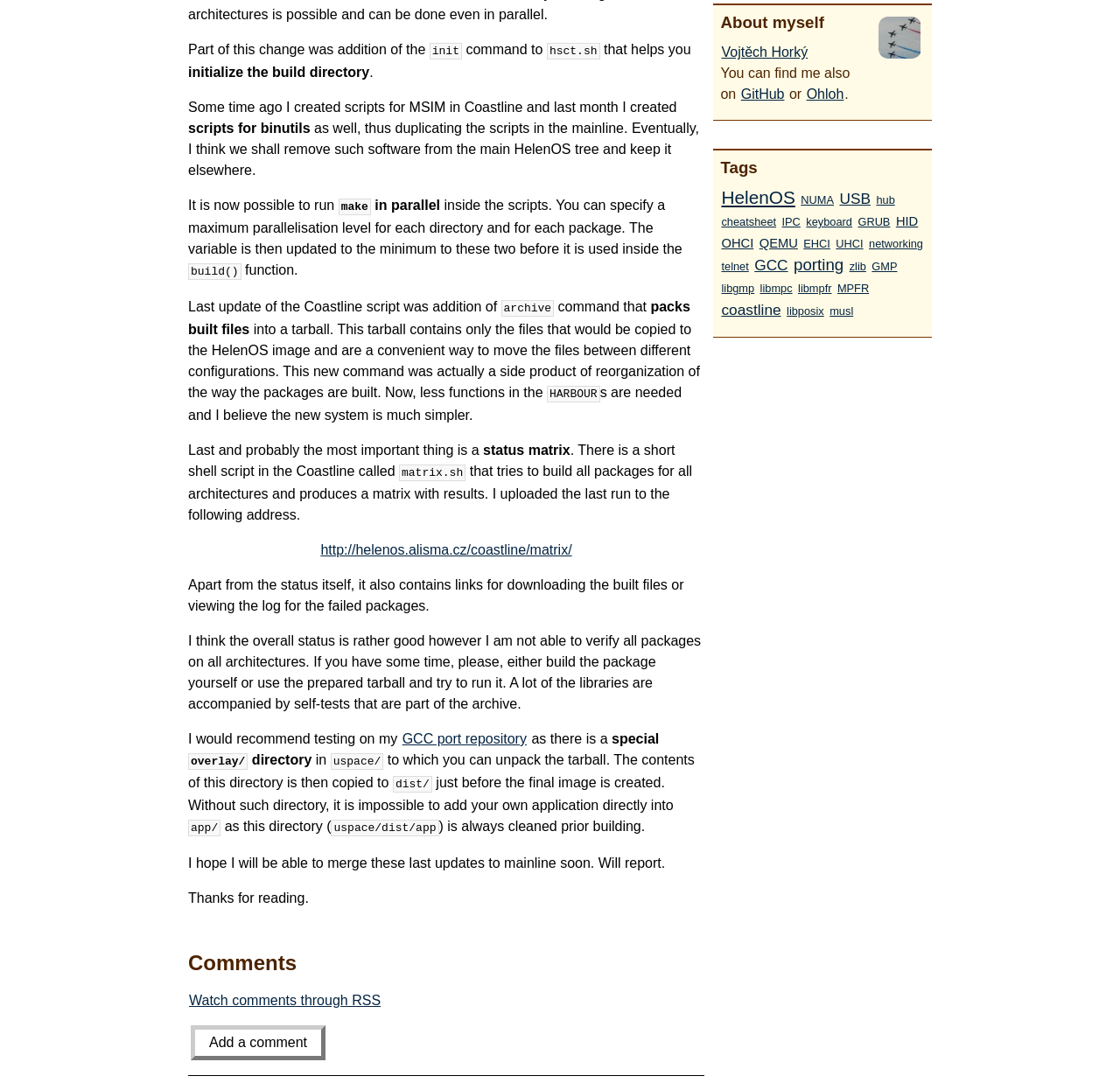Give the bounding box coordinates for the element described by: "Vojtěch Horký".

[0.643, 0.04, 0.722, 0.056]